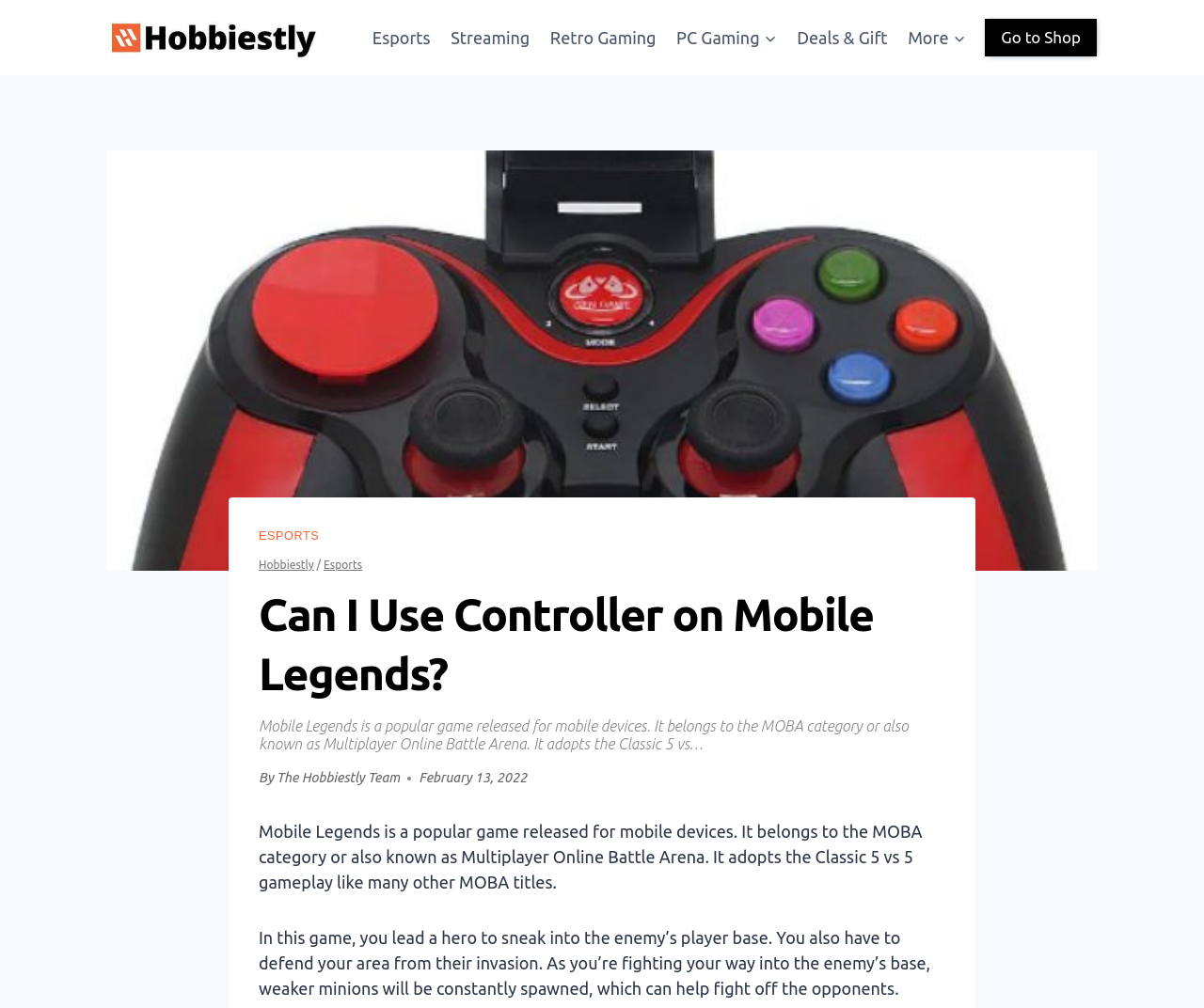What type of game is Mobile Legends?
Based on the image, answer the question with as much detail as possible.

The webpage mentions that Mobile Legends belongs to the MOBA category, which stands for Multiplayer Online Battle Arena.